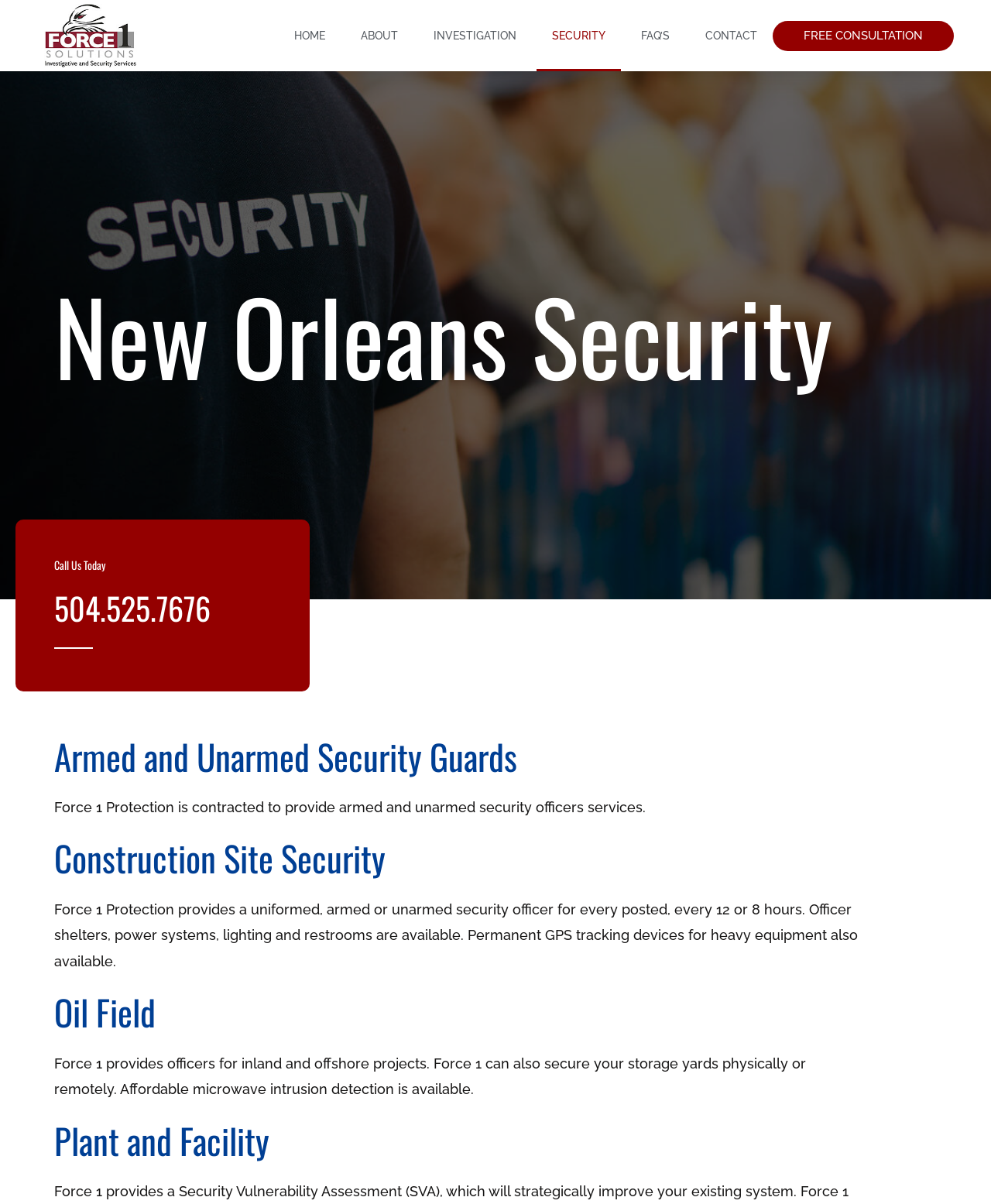What is the purpose of the officer shelters provided by Force 1 Protection?
Please answer the question with a single word or phrase, referencing the image.

For security officers